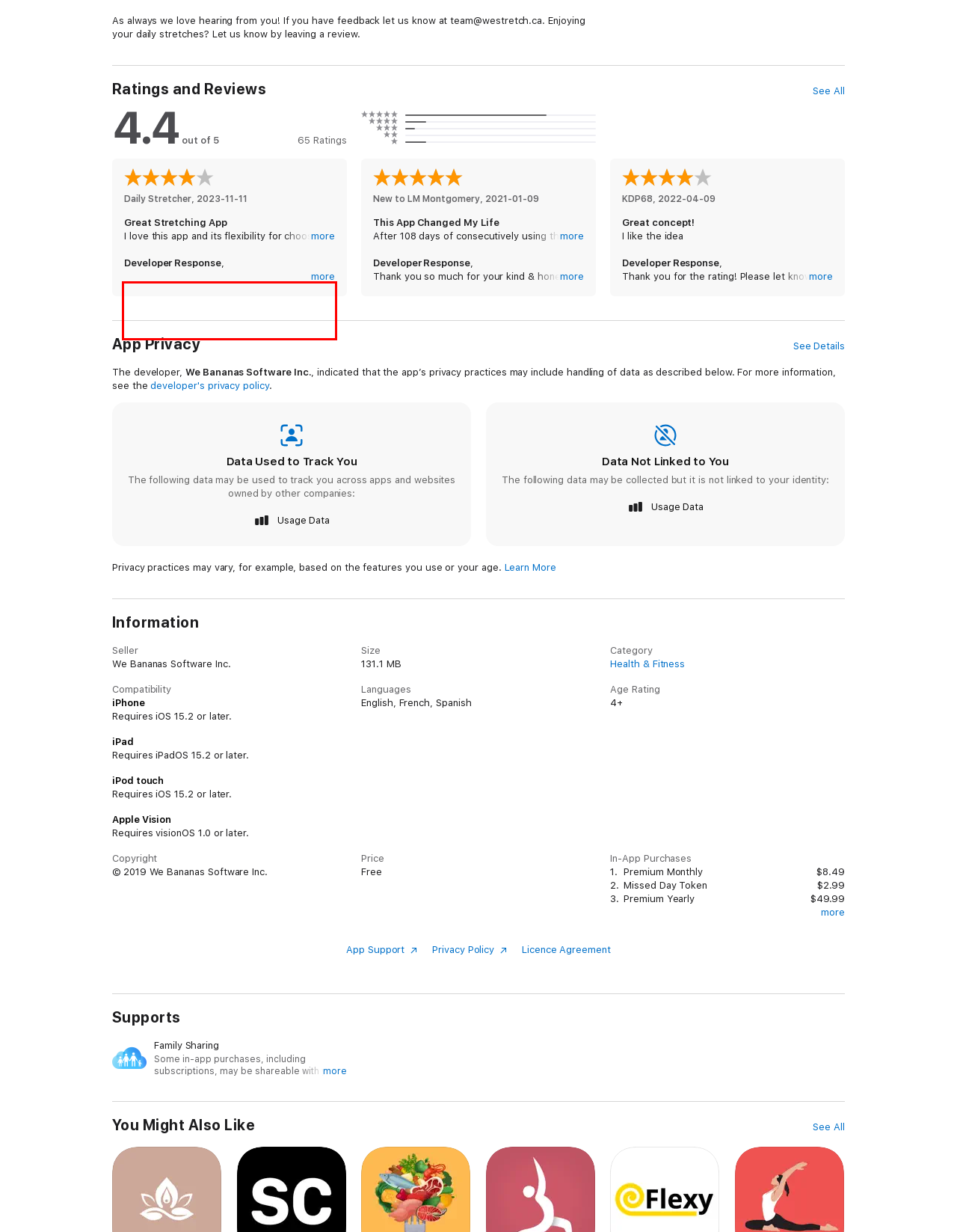You are given a screenshot with a red rectangle. Identify and extract the text within this red bounding box using OCR.

Thank you so much for your kind words and constructive feedback! We're thrilled to hear that you love the app and find its flexibility in choosing stretch sessions beneficial.